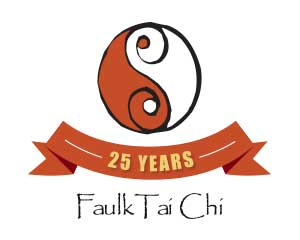Based on the image, please elaborate on the answer to the following question:
What font style is used for the text 'Faulk Tai Chi'?

The caption states that the name 'Faulk Tai Chi' appears in 'an elegant, serif font', indicating that the font style used for the text is elegant and serif.